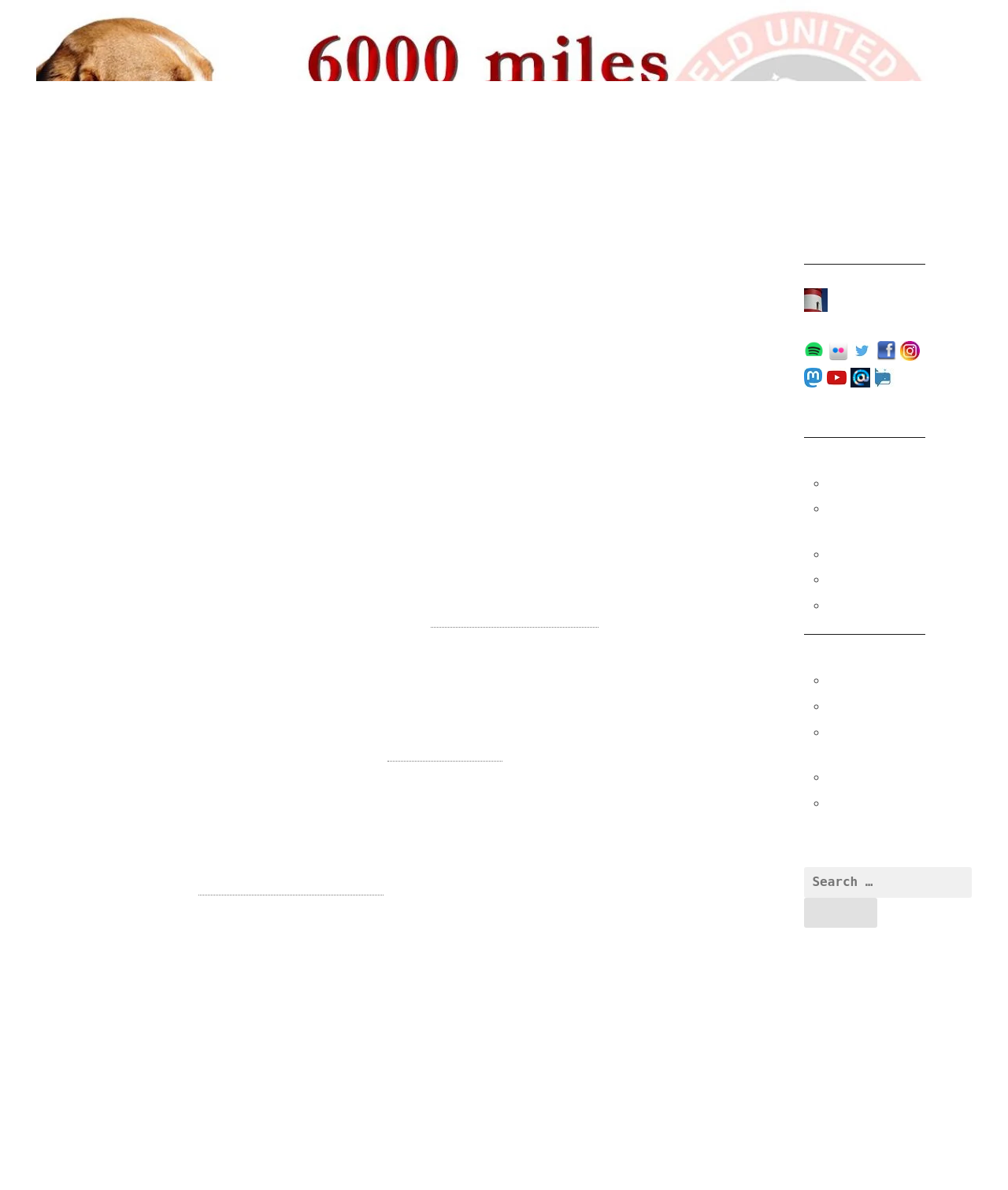Locate the bounding box coordinates of the clickable region necessary to complete the following instruction: "Search for something". Provide the coordinates in the format of four float numbers between 0 and 1, i.e., [left, top, right, bottom].

[0.798, 0.744, 0.964, 0.769]